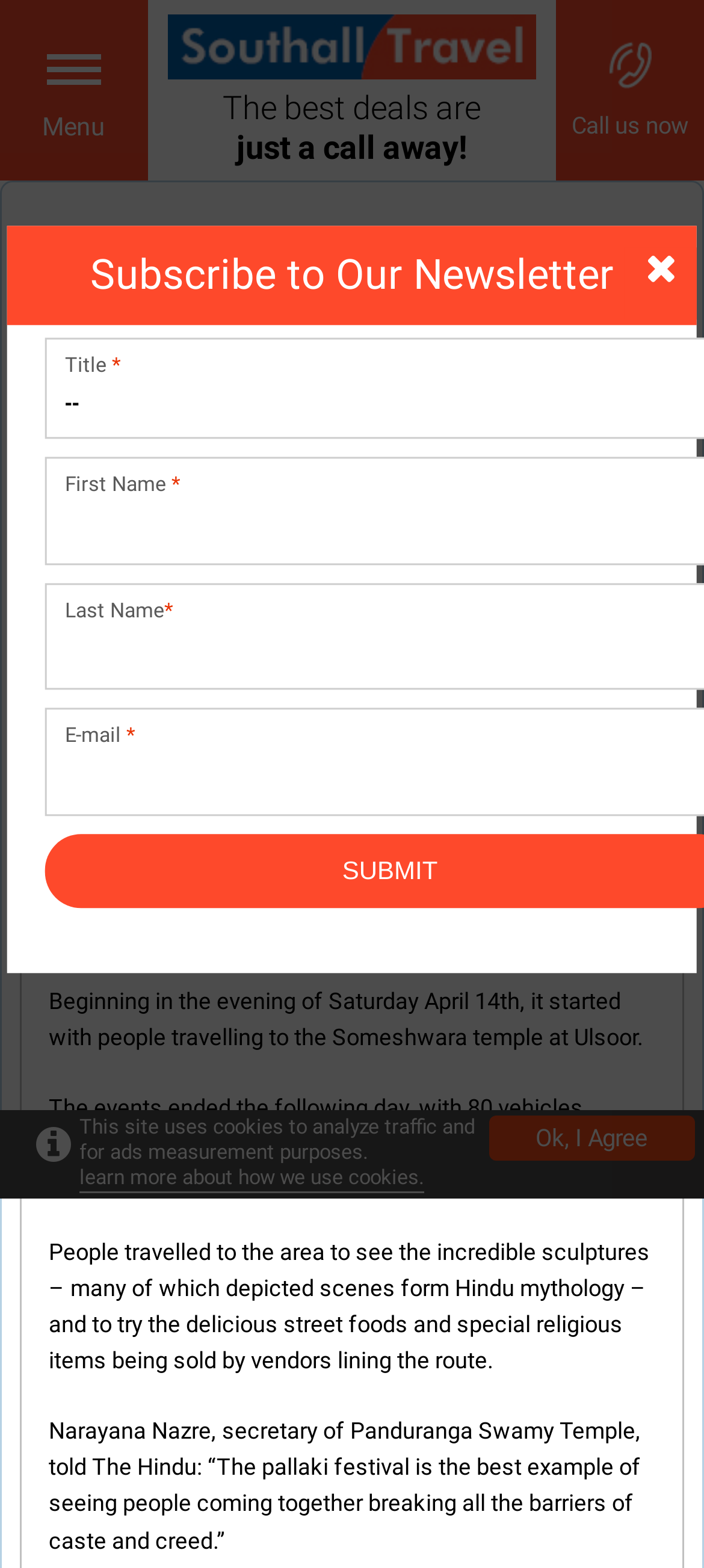Determine the bounding box coordinates for the area that needs to be clicked to fulfill this task: "Buy from $192.00". The coordinates must be given as four float numbers between 0 and 1, i.e., [left, top, right, bottom].

None